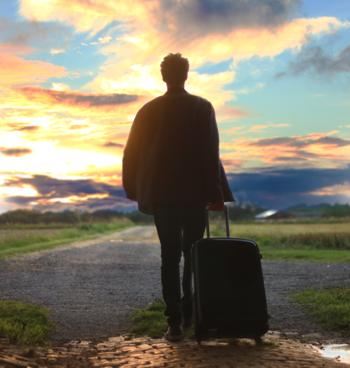What is the emotional tone conveyed by the scene?
Look at the screenshot and give a one-word or phrase answer.

introspection and emotional weight